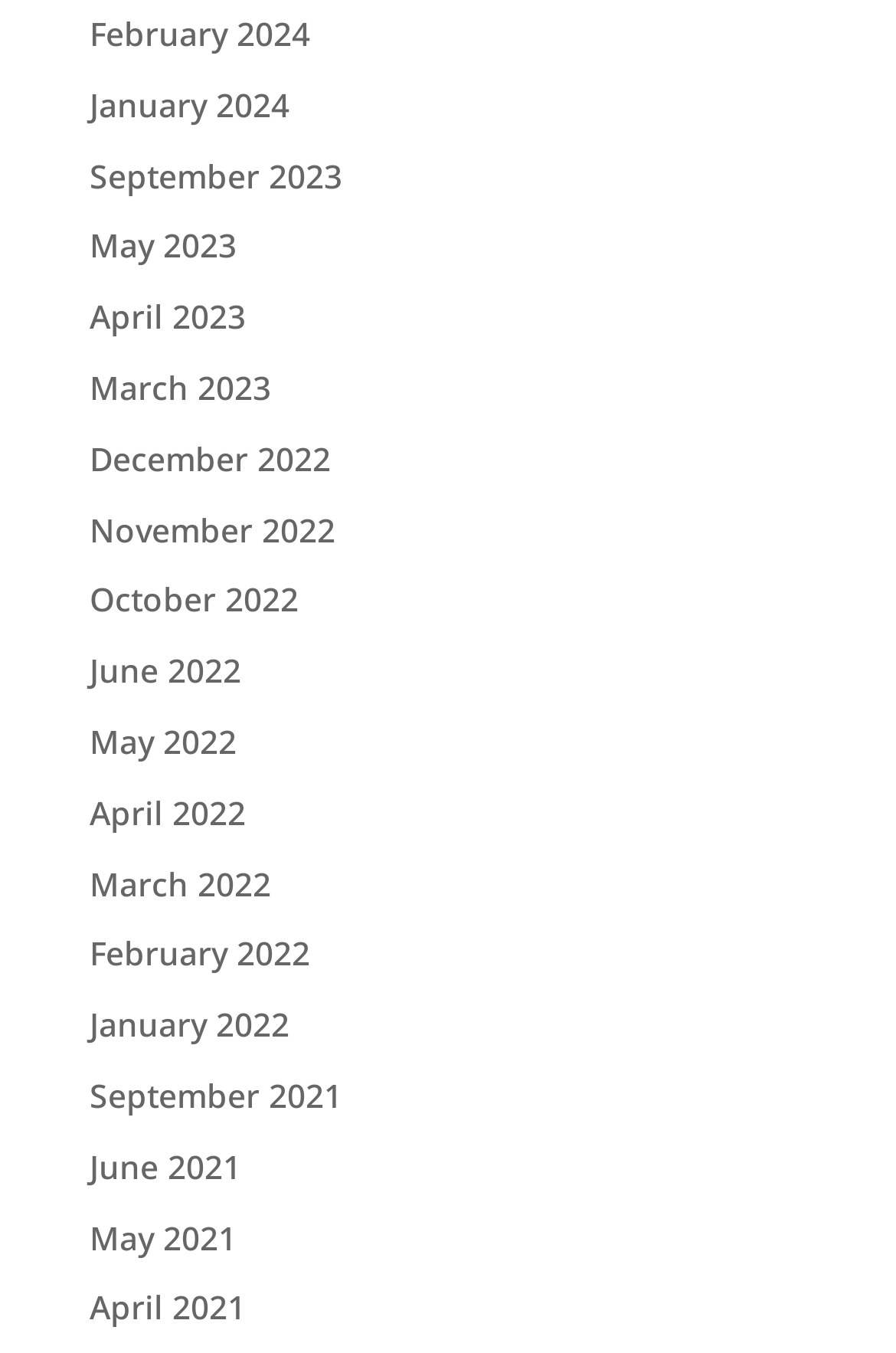Determine the bounding box coordinates for the HTML element mentioned in the following description: "June 2022". The coordinates should be a list of four floats ranging from 0 to 1, represented as [left, top, right, bottom].

[0.1, 0.479, 0.269, 0.512]